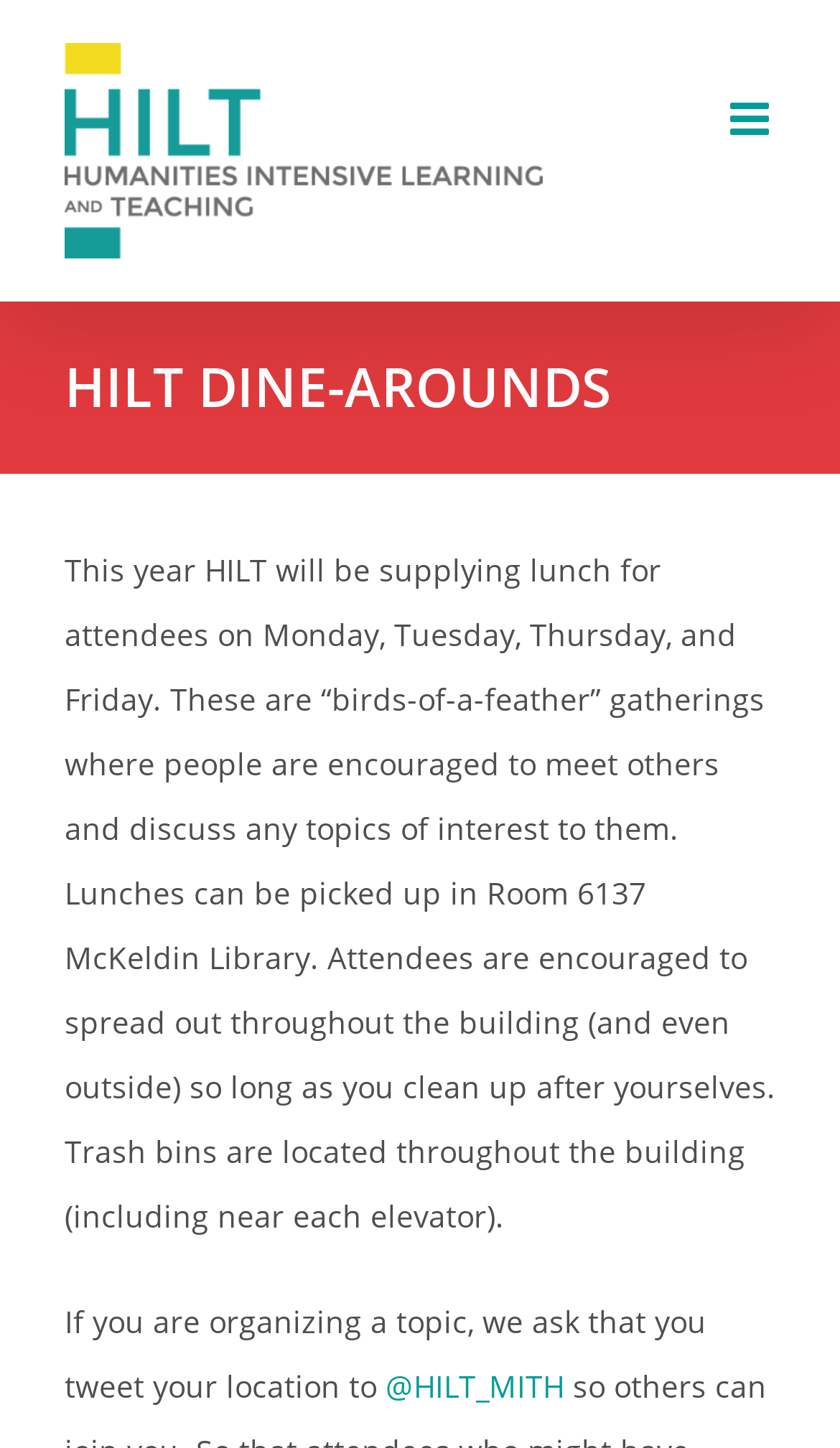What should topic organizers do?
Based on the image, respond with a single word or phrase.

Tweet location to @HILT_MITH